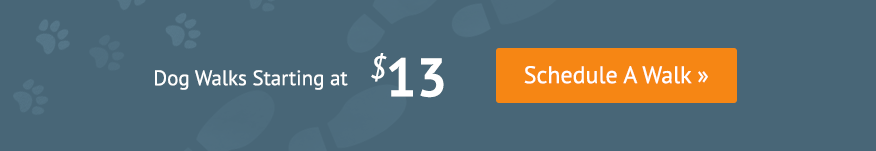Refer to the image and provide a thorough answer to this question:
What is the starting rate for dog walks?

The image highlights an attractive starting rate of $13 for dog walks, which is a key promotional feature of the dog walking services being advertised.